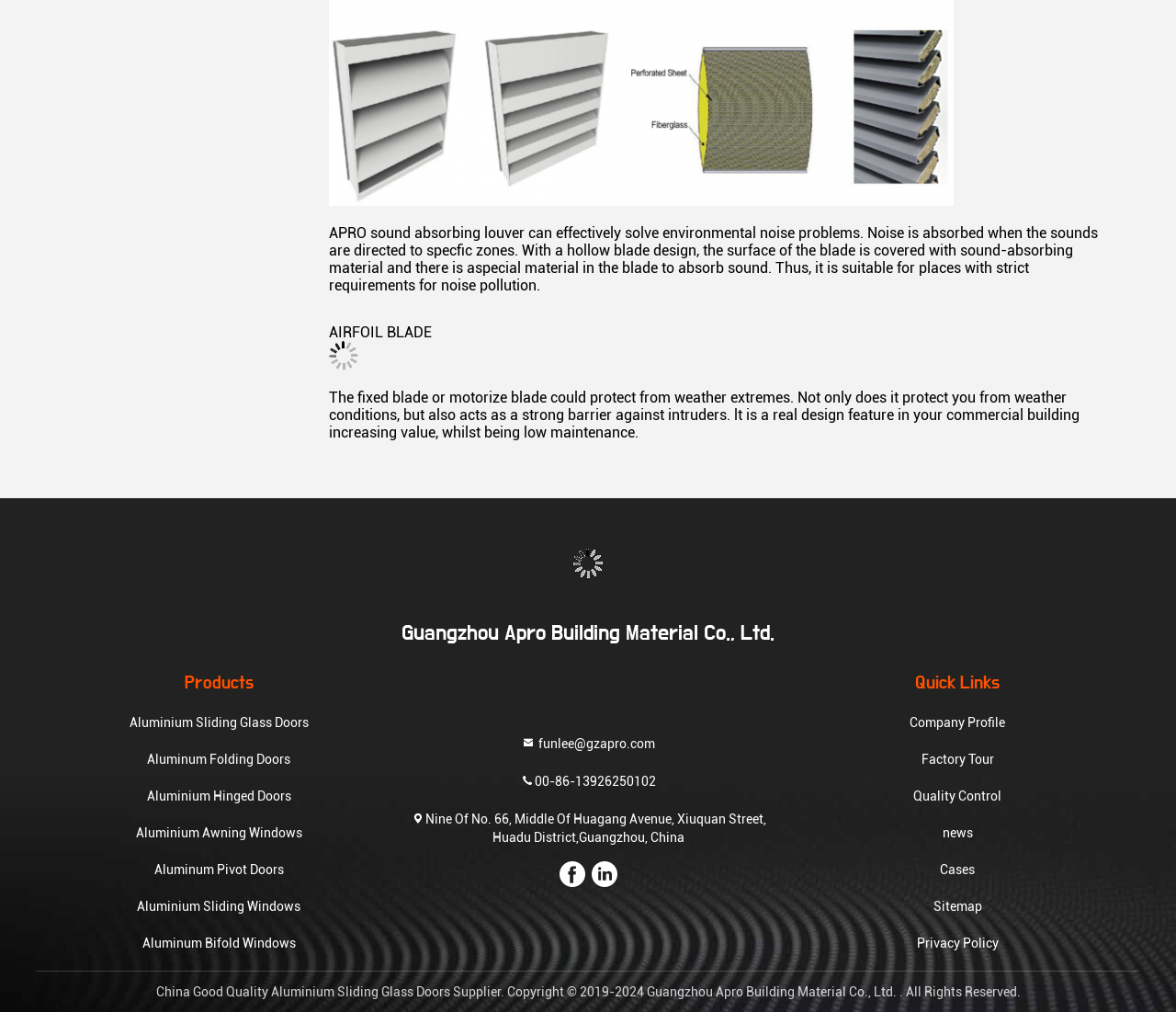Provide a short answer using a single word or phrase for the following question: 
What is the purpose of the APRO sound absorbing louver?

Solve environmental noise problems